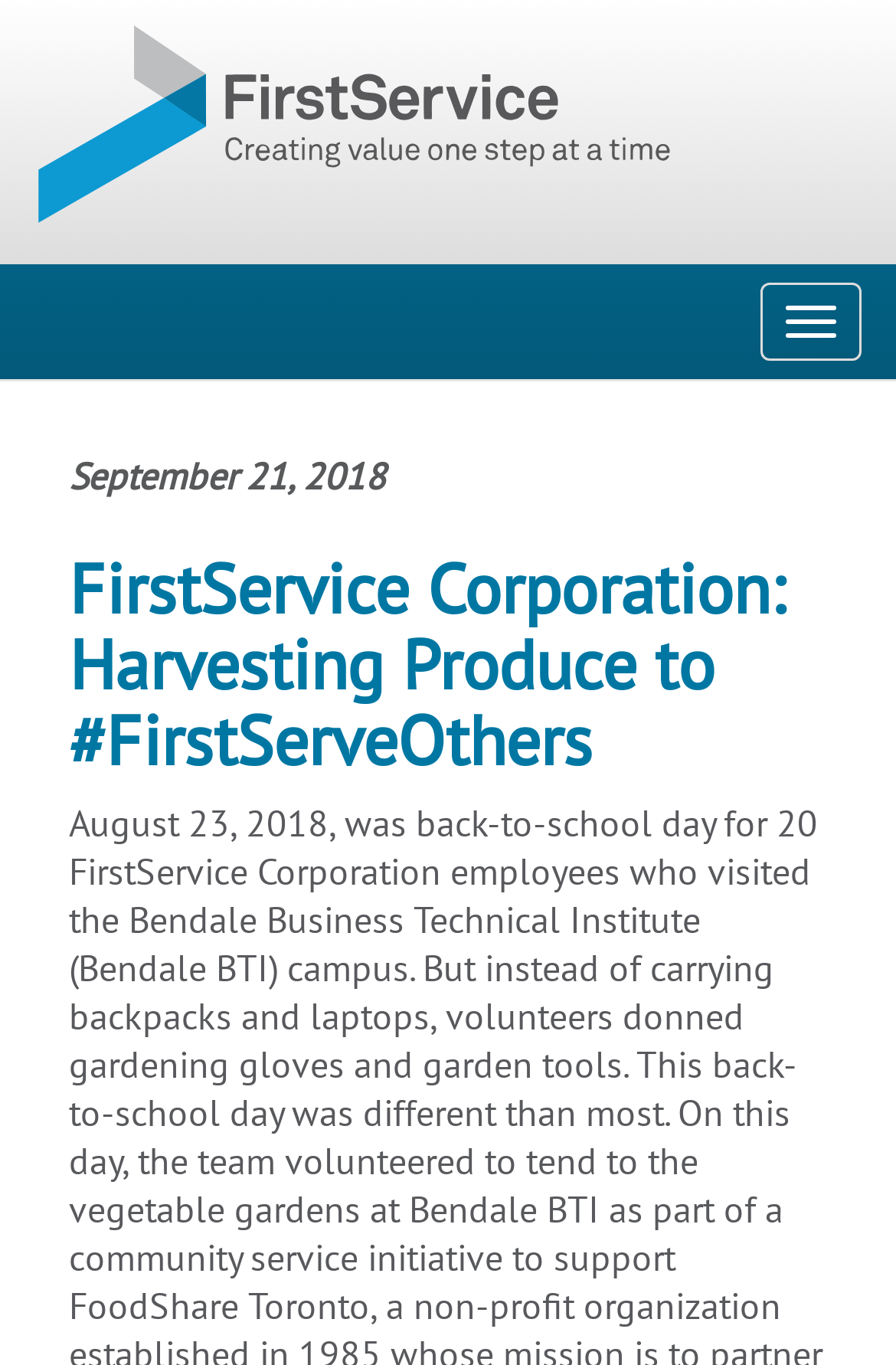Please find the main title text of this webpage.

FirstService Corporation: Harvesting Produce to #FirstServeOthers